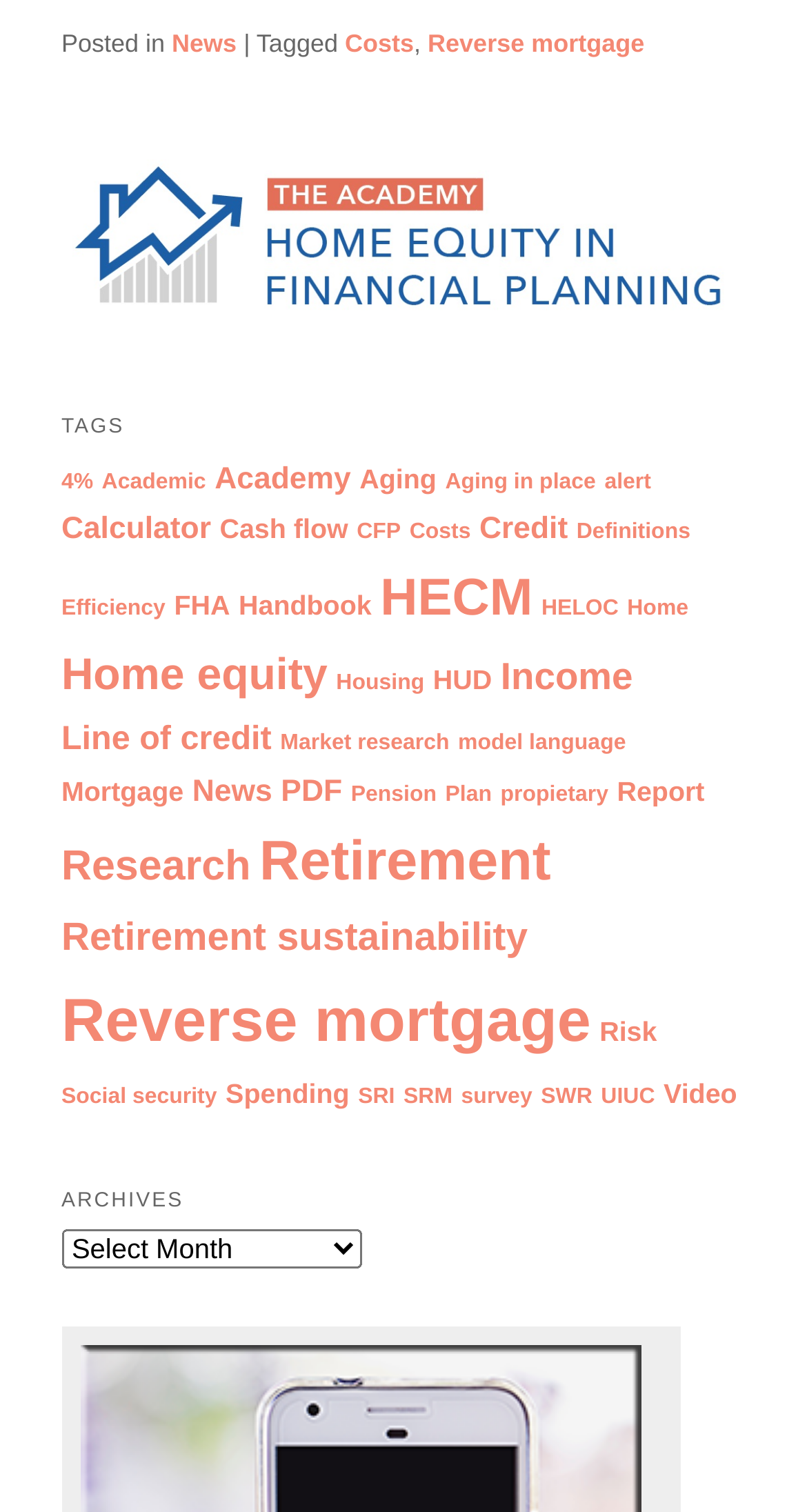Identify the bounding box coordinates for the element you need to click to achieve the following task: "Click on the 'News' link". The coordinates must be four float values ranging from 0 to 1, formatted as [left, top, right, bottom].

[0.213, 0.019, 0.293, 0.038]